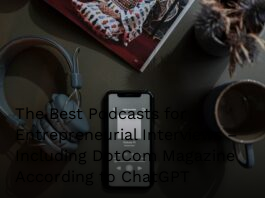Give a detailed account of the visual content in the image.

The image showcases a cozy and inviting workspace featuring a smartphone displaying a podcast interface, suggesting a focus on listening to entrepreneurial interviews. The surroundings include a pair of headphones, a steaming cup of coffee, and an open book, all resting on a stylish, muted tabletop. This setting encapsulates a productive moment for individuals seeking inspiration and insights from various successful entrepreneurs. The caption highlights "The Best Podcasts for Entrepreneurial Interviews – Including DotCom Magazine According to ChatGPT," emphasizing the value of audio content in professional development and networking.